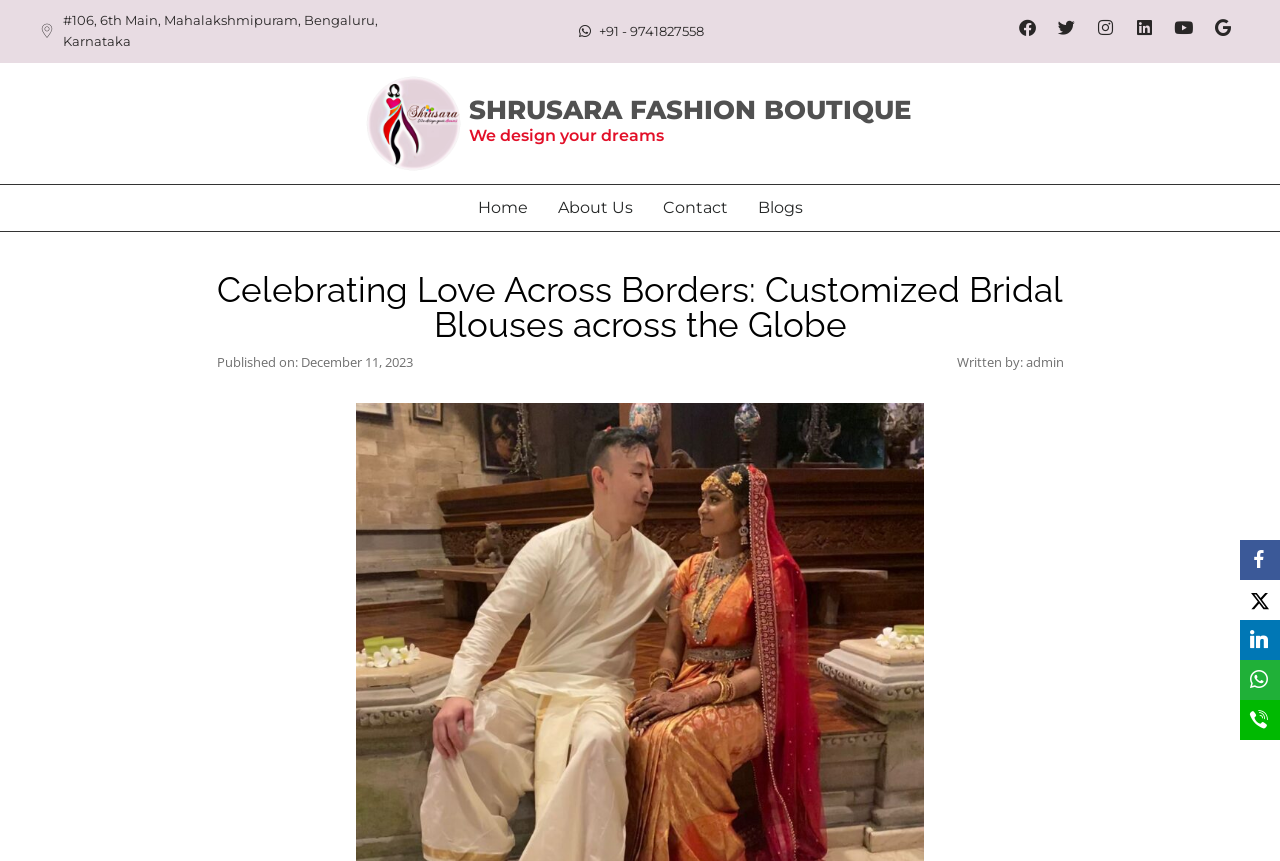What is the published date of the article? Analyze the screenshot and reply with just one word or a short phrase.

December 11, 2023